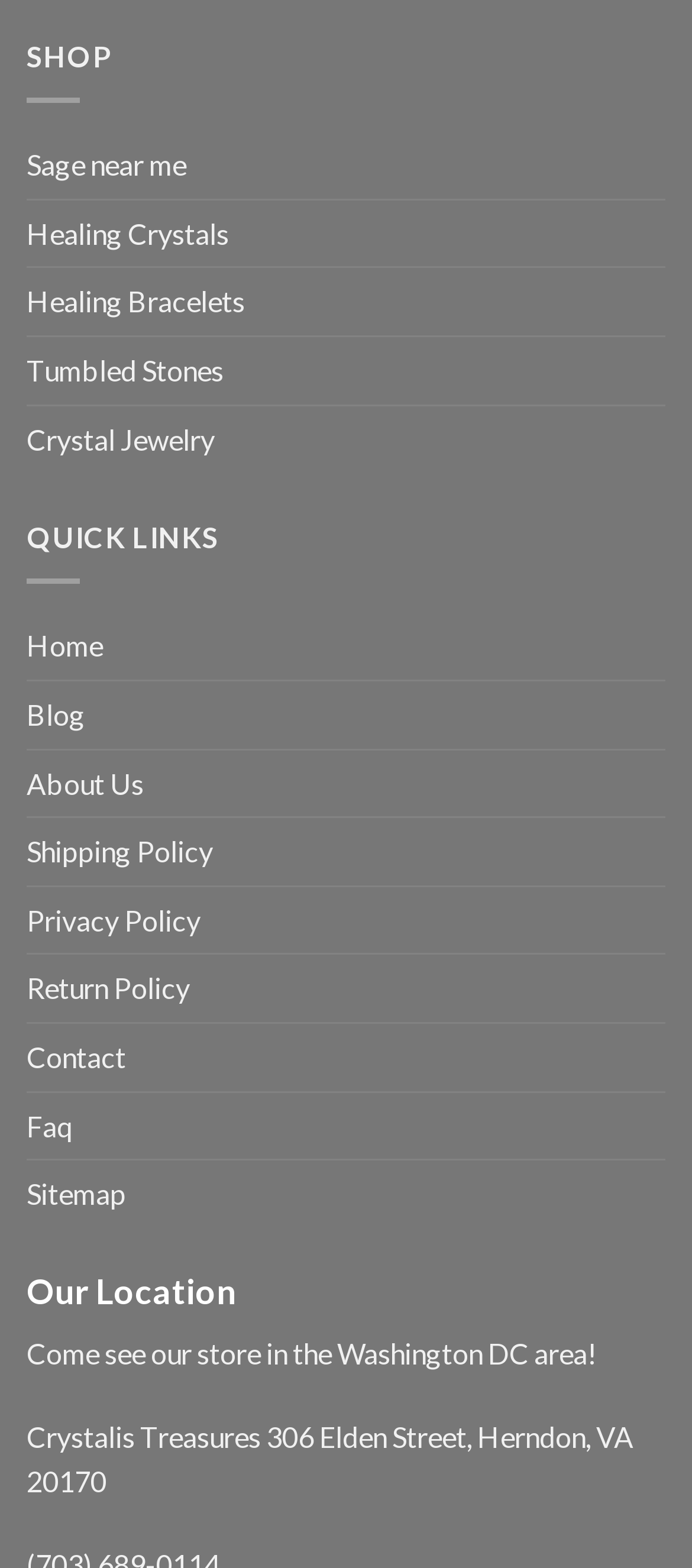Please specify the bounding box coordinates of the element that should be clicked to execute the given instruction: 'Click on 'Sage near me''. Ensure the coordinates are four float numbers between 0 and 1, expressed as [left, top, right, bottom].

[0.038, 0.084, 0.269, 0.127]